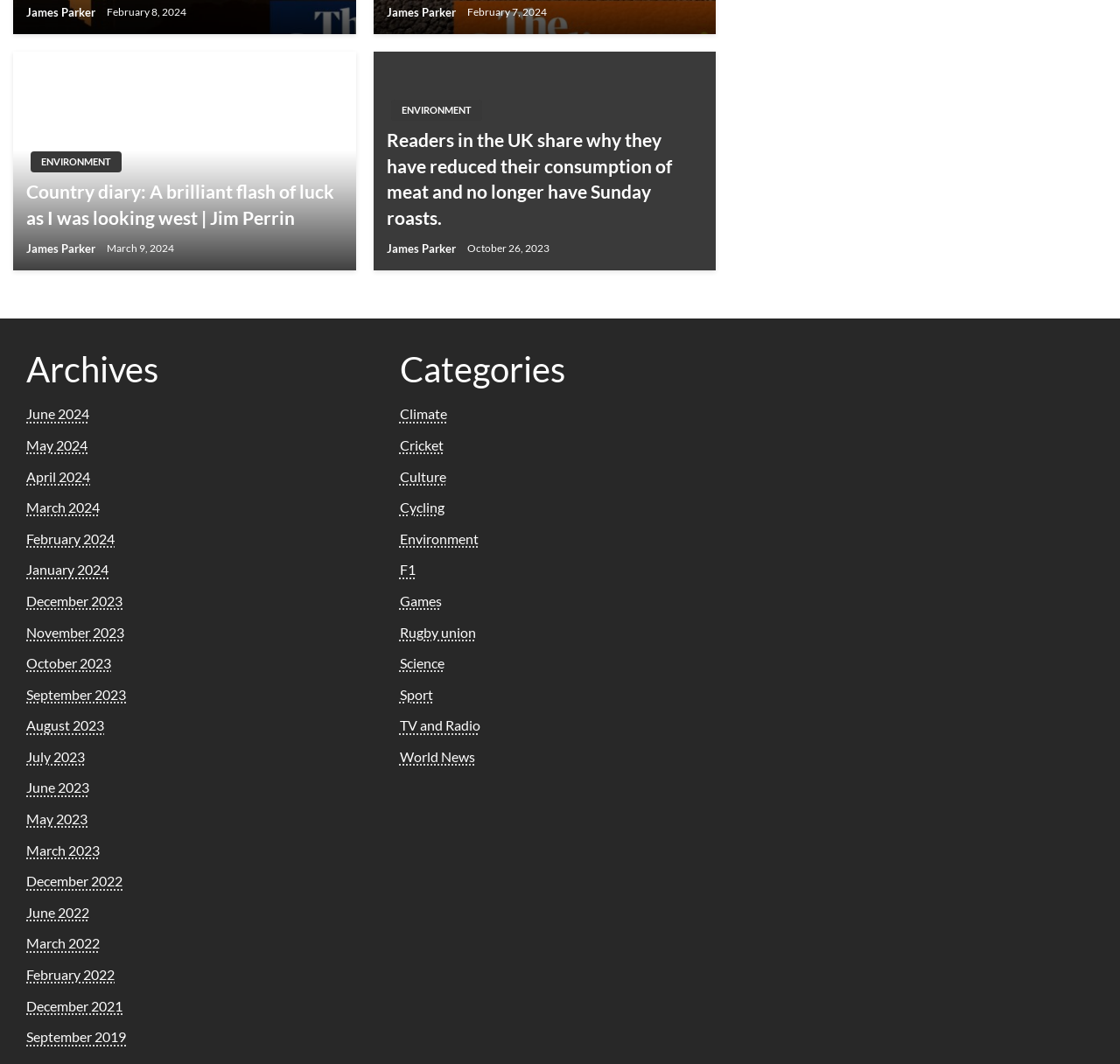Highlight the bounding box coordinates of the element you need to click to perform the following instruction: "Read the article 'Country diary: A brilliant flash of luck as I was looking west | Jim Perrin'."

[0.012, 0.049, 0.318, 0.254]